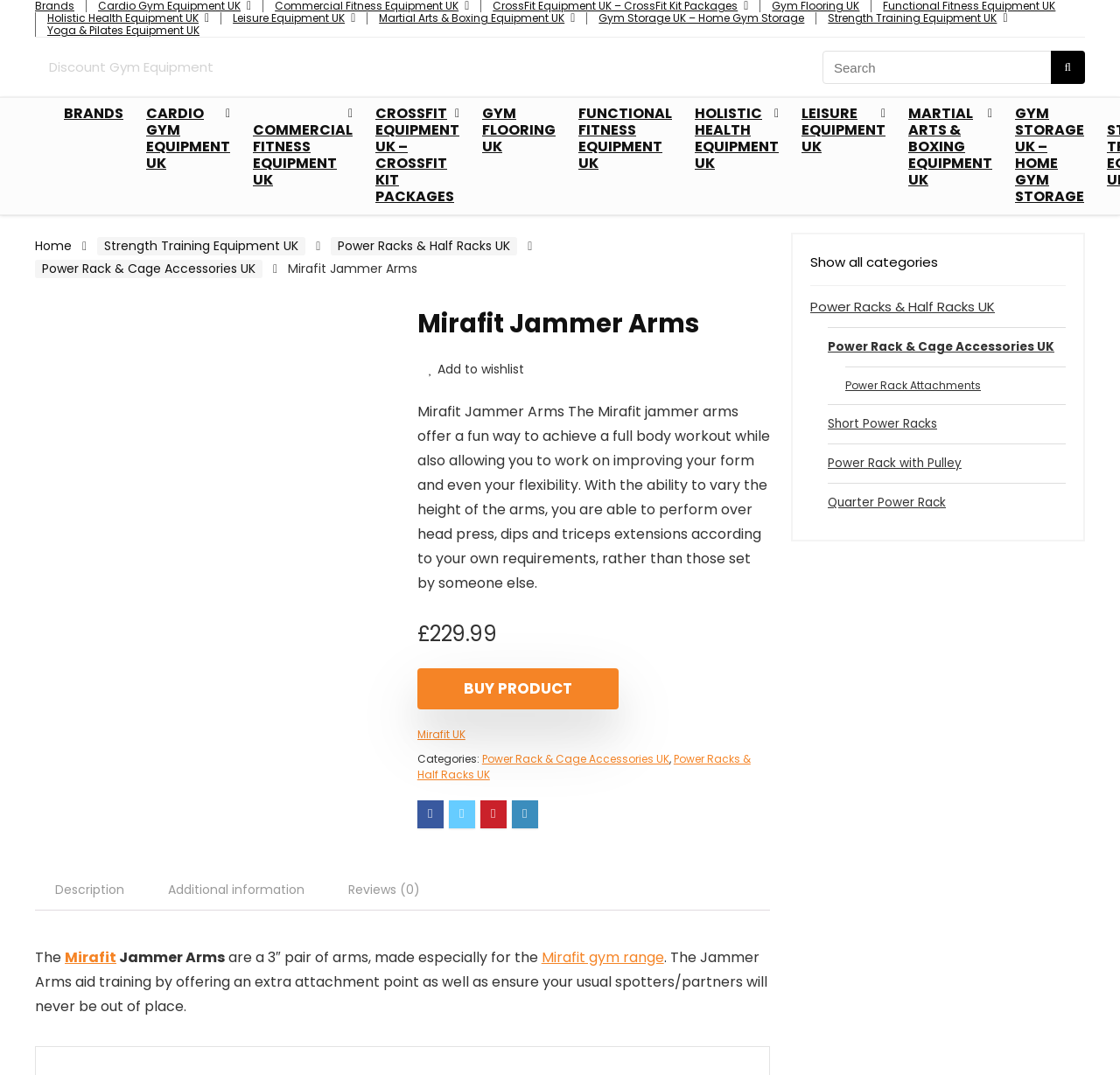Locate the bounding box coordinates of the clickable region necessary to complete the following instruction: "Go to Strength Training Equipment UK". Provide the coordinates in the format of four float numbers between 0 and 1, i.e., [left, top, right, bottom].

[0.739, 0.01, 0.89, 0.024]